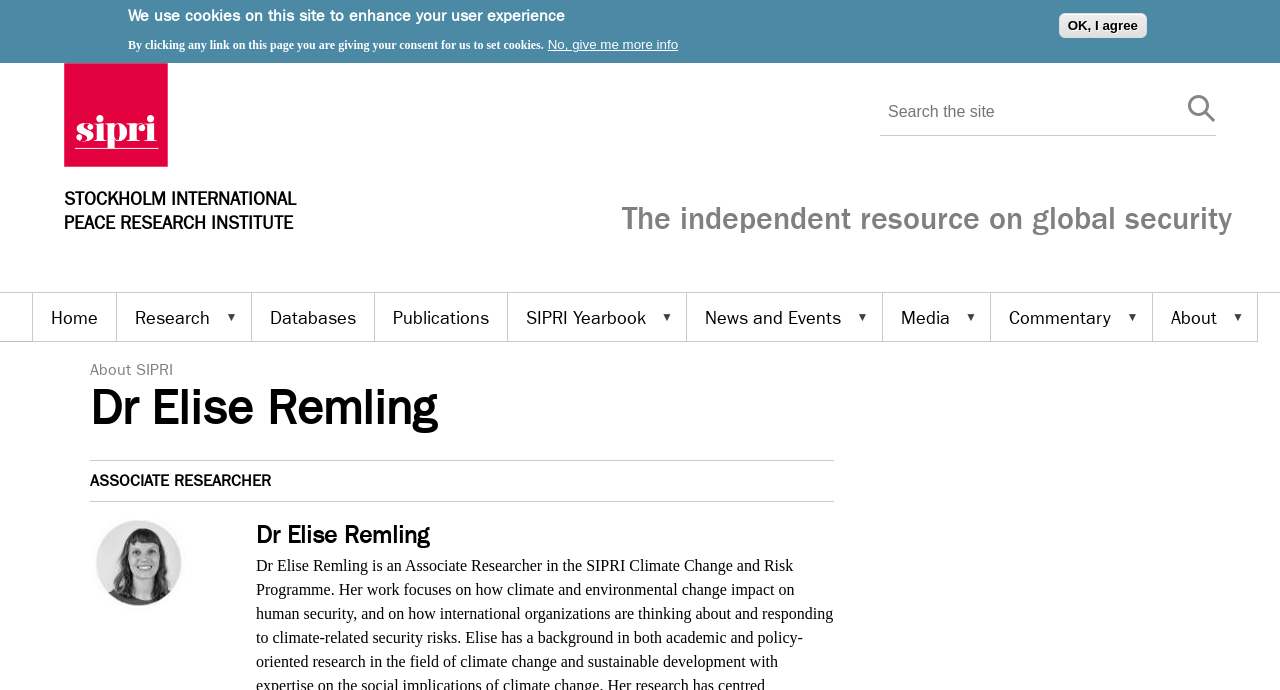What is the text on the search button?
Refer to the image and provide a one-word or short phrase answer.

Search